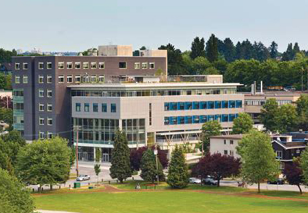Please look at the image and answer the question with a detailed explanation: What is the purpose of the building?

The caption states that the building is part of the Vancouver Community College, which suggests that its primary purpose is to serve as a hub for learning and development within the Greater Vancouver area.